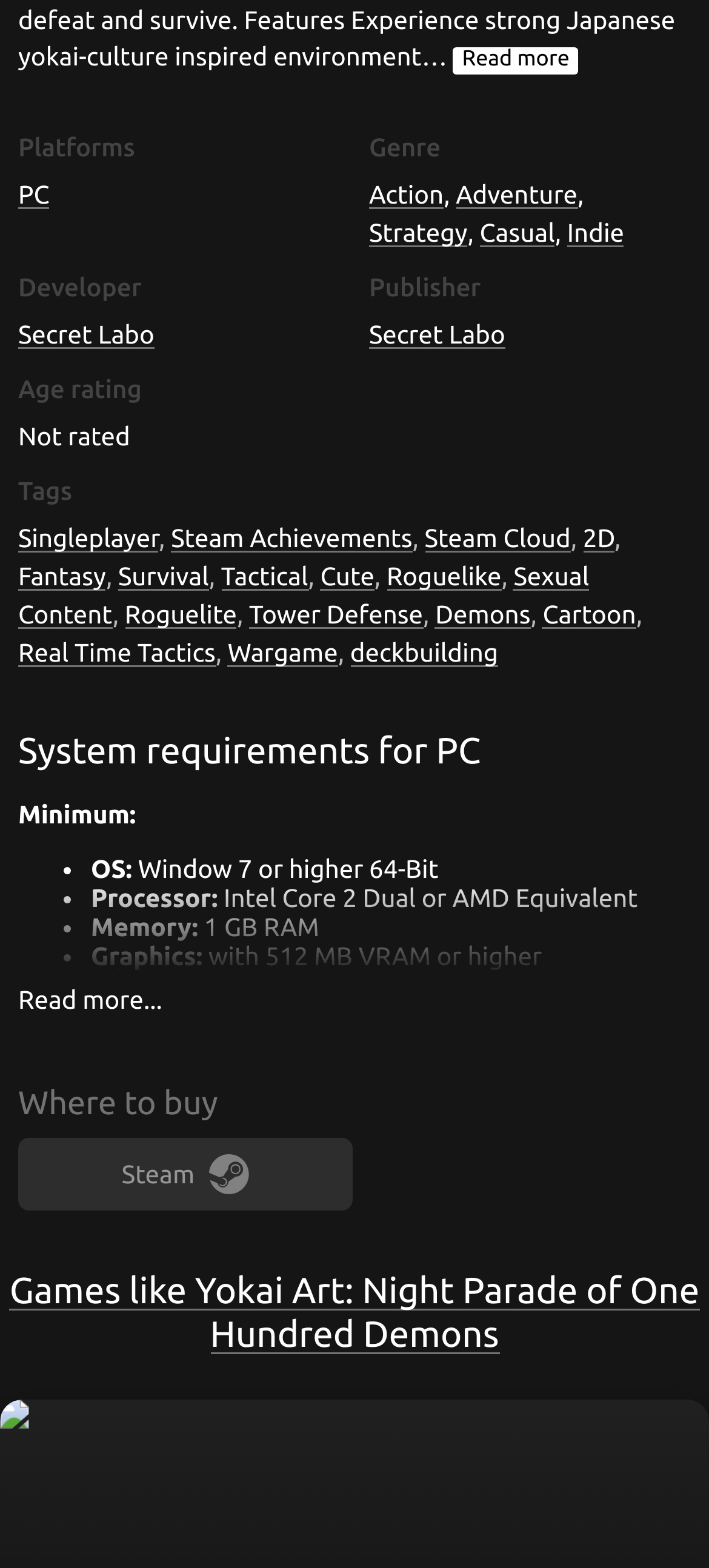Specify the bounding box coordinates for the region that must be clicked to perform the given instruction: "Search for eBooks".

None